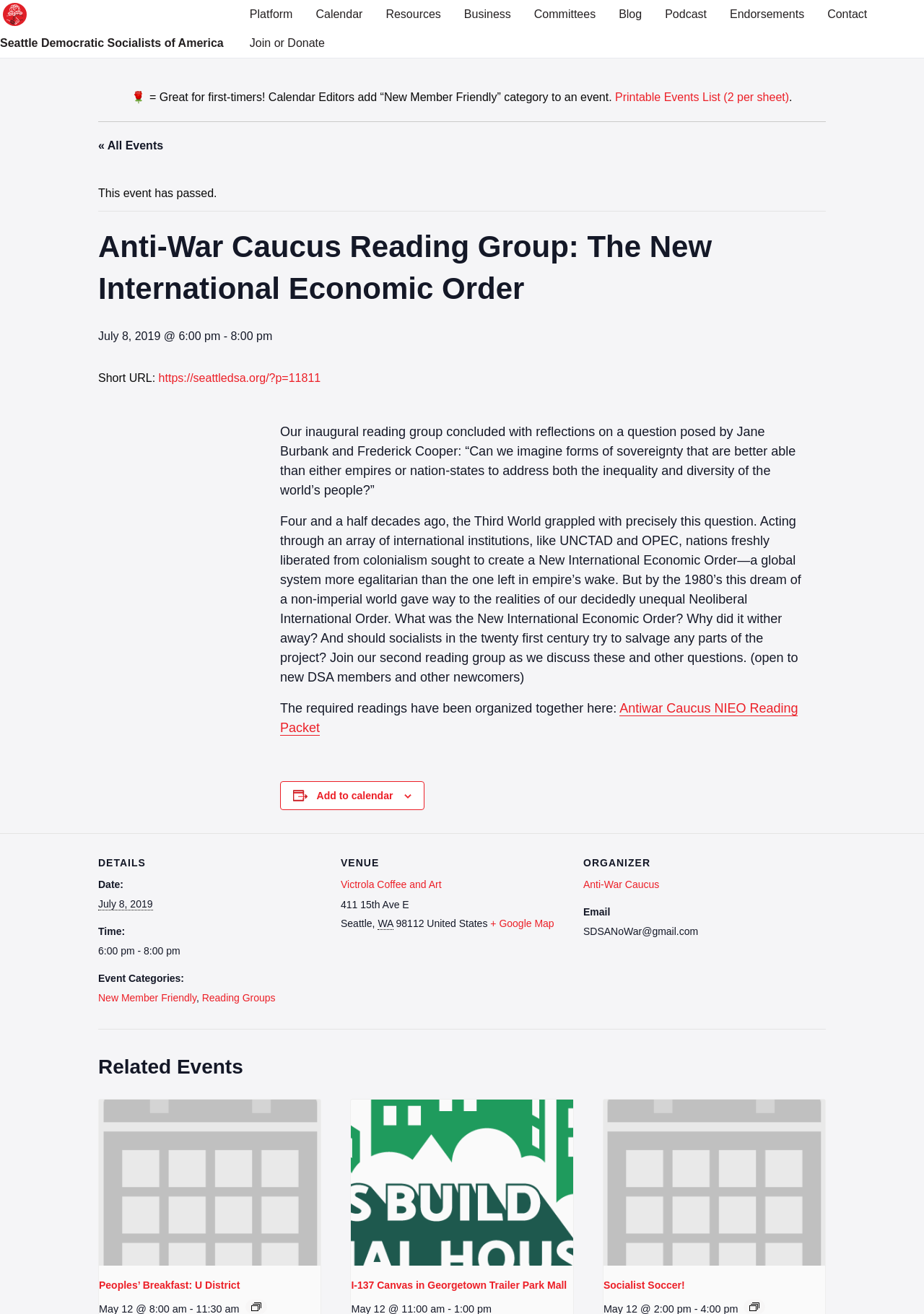Determine the bounding box for the UI element described here: "alt="Socialist Soccer!"".

[0.653, 0.837, 0.893, 0.963]